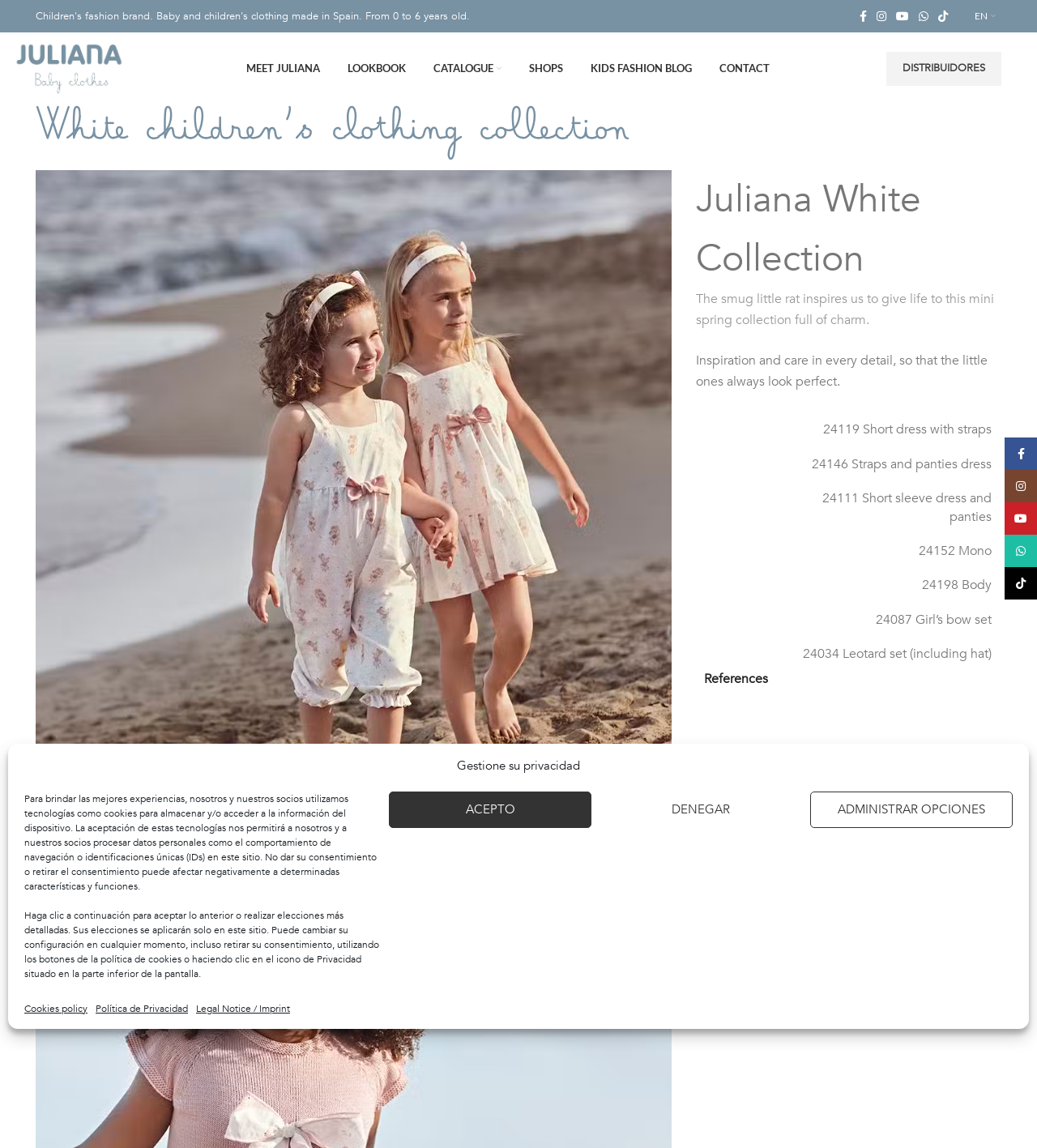Locate the bounding box coordinates of the region to be clicked to comply with the following instruction: "Explore the LOOKBOOK". The coordinates must be four float numbers between 0 and 1, in the form [left, top, right, bottom].

[0.329, 0.046, 0.396, 0.074]